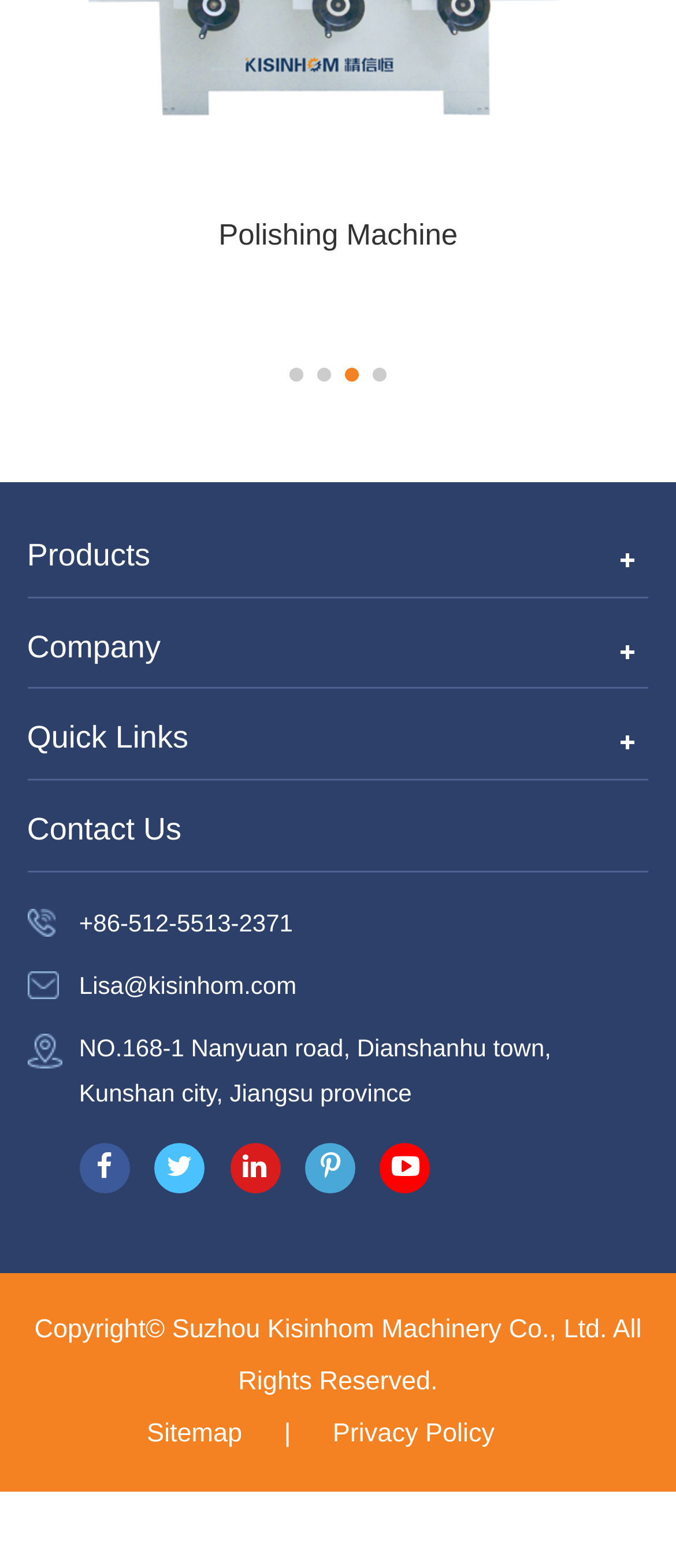Identify the bounding box coordinates of the element to click to follow this instruction: 'Contact Us'. Ensure the coordinates are four float values between 0 and 1, provided as [left, top, right, bottom].

[0.04, 0.518, 0.268, 0.54]